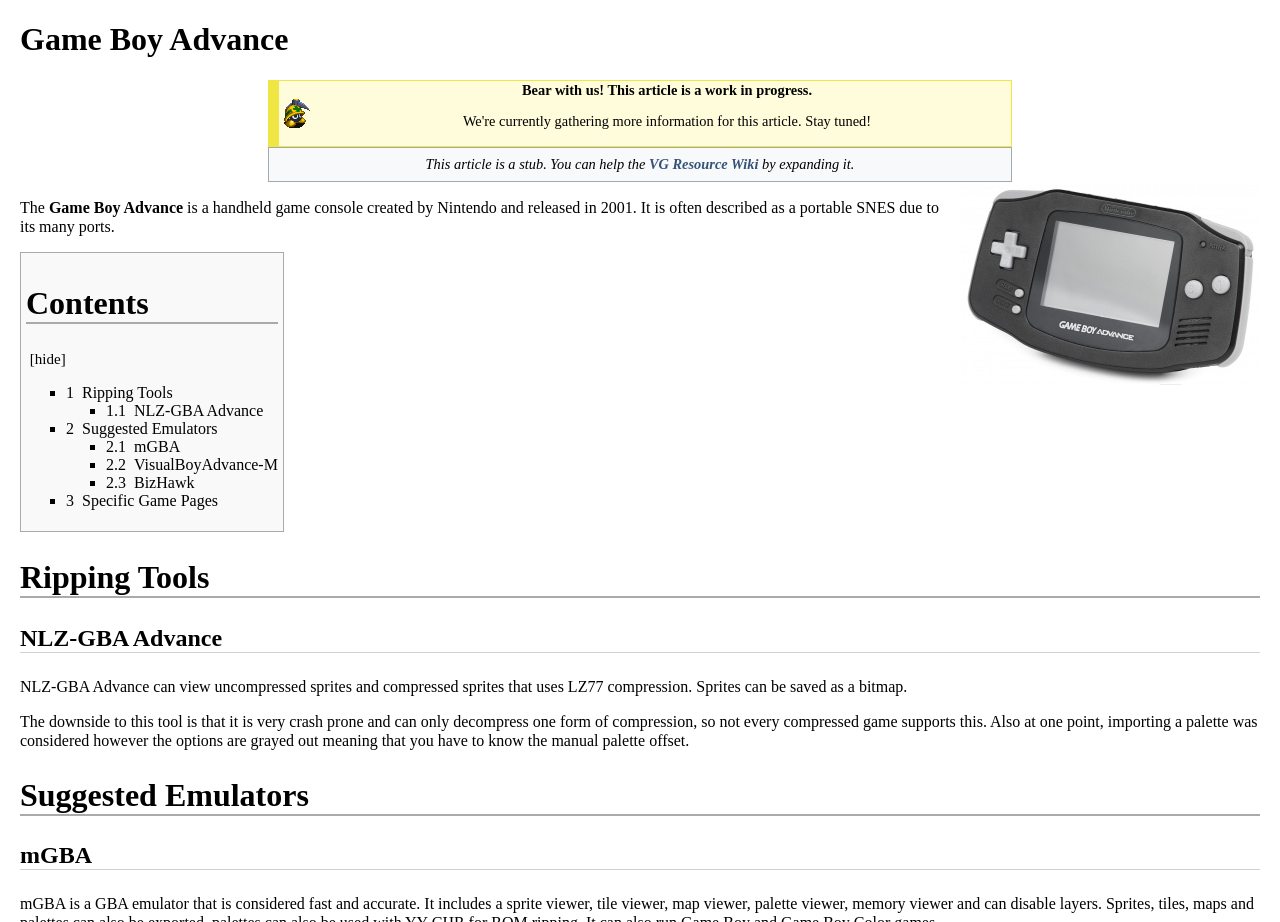Determine the primary headline of the webpage.

Game Boy Advance